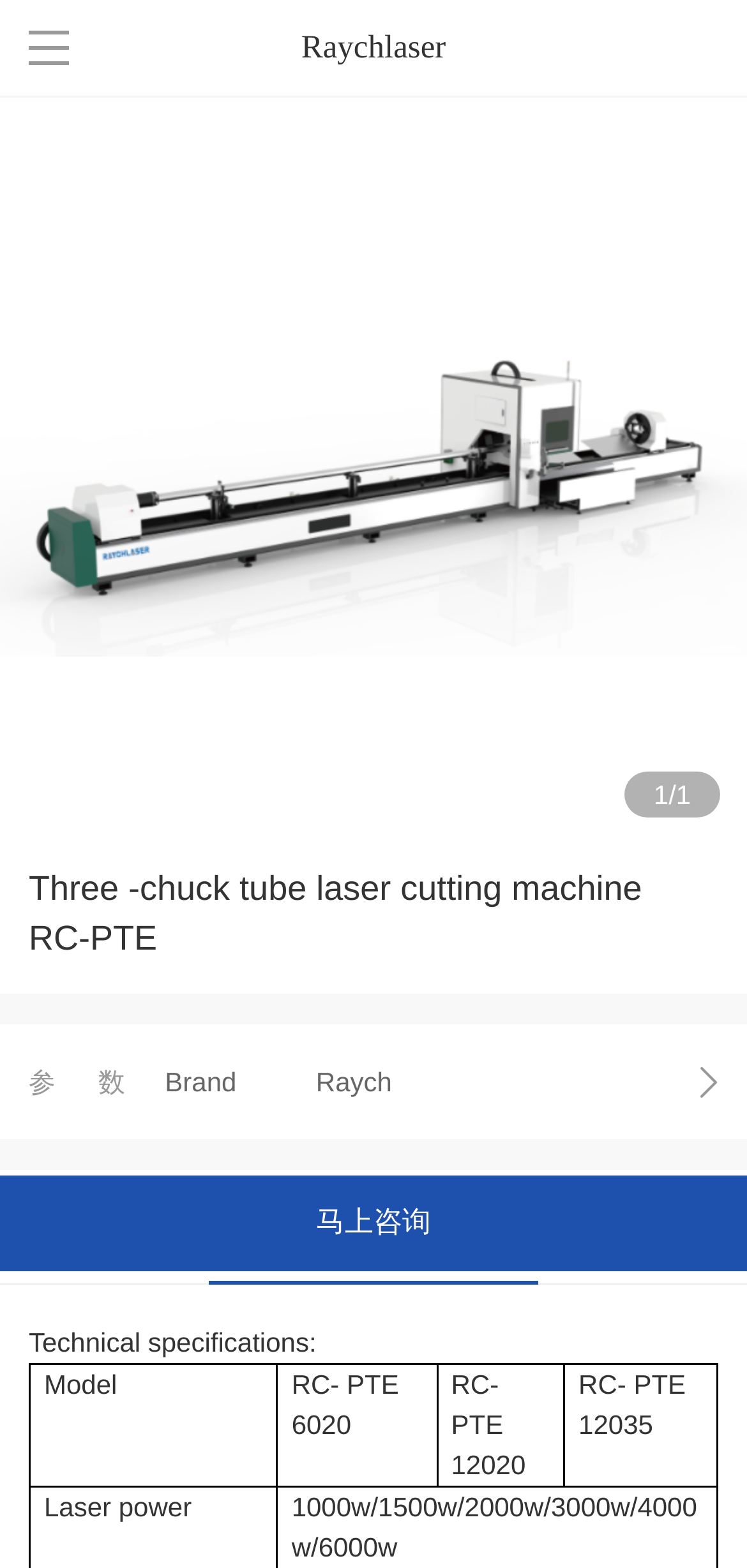Identify the coordinates of the bounding box for the element that must be clicked to accomplish the instruction: "go to home page".

[0.041, 0.063, 0.959, 0.125]